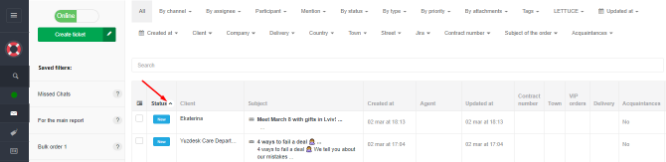Explain what the image portrays in a detailed manner.

The image displays a section of a ticket management interface from Usedesk, showcasing a list of customer tickets. At the top, various filter options such as "Created at," "Client," and "Subject" are featured, allowing users to sort through requests efficiently. The search function is prominently positioned for quick access. The column headings—specifically highlighting "Status" and "Client"—indicate the criteria by which tickets are organized. Below this, individual rows represent tickets with details such as the client's name "Esterina," the subject of the ticket, and timestamps for when the tickets were created and last updated. An element indicating the agent handling the tickets is also visible, reflecting a structured approach to managing customer inquiries and streamlining workflows. The overall layout emphasizes clarity and accessibility, essential for effective ticket resolution.